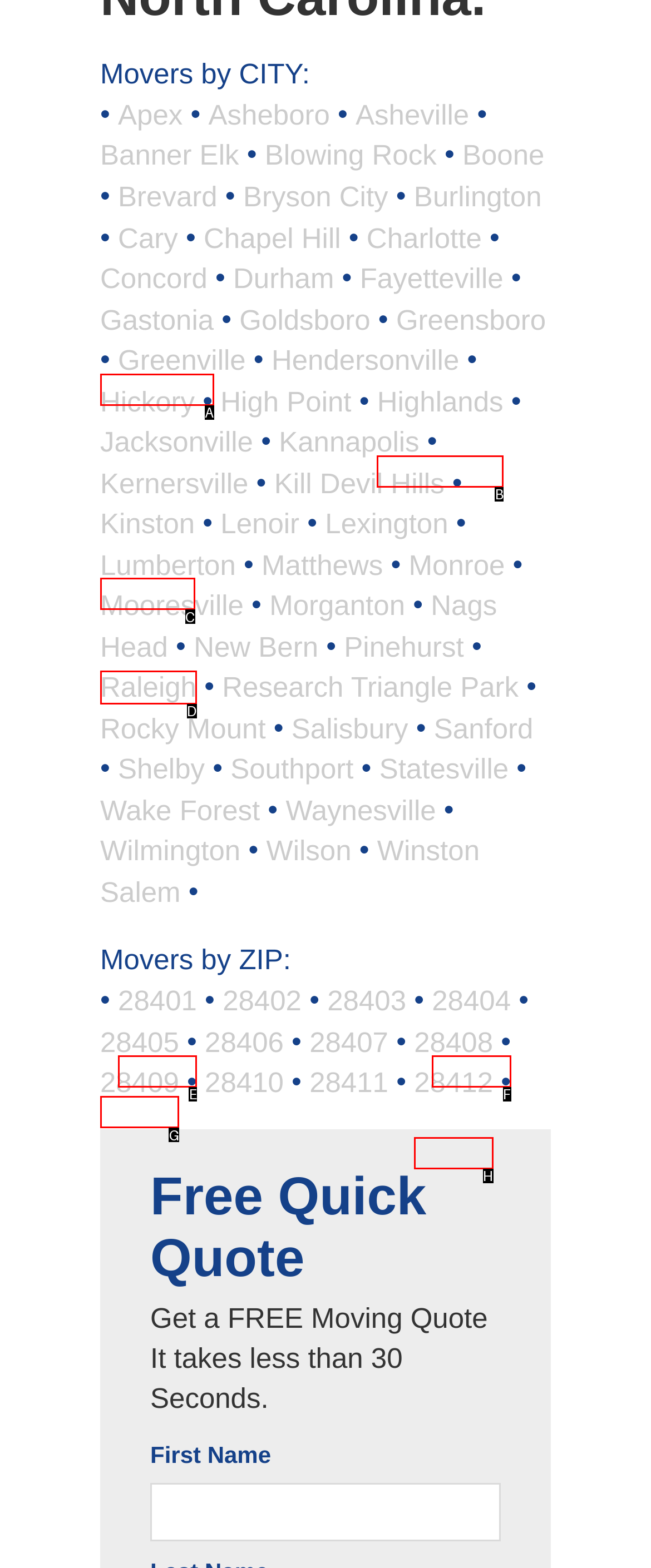From the given options, choose the one to complete the task: Explore movers in Raleigh
Indicate the letter of the correct option.

D